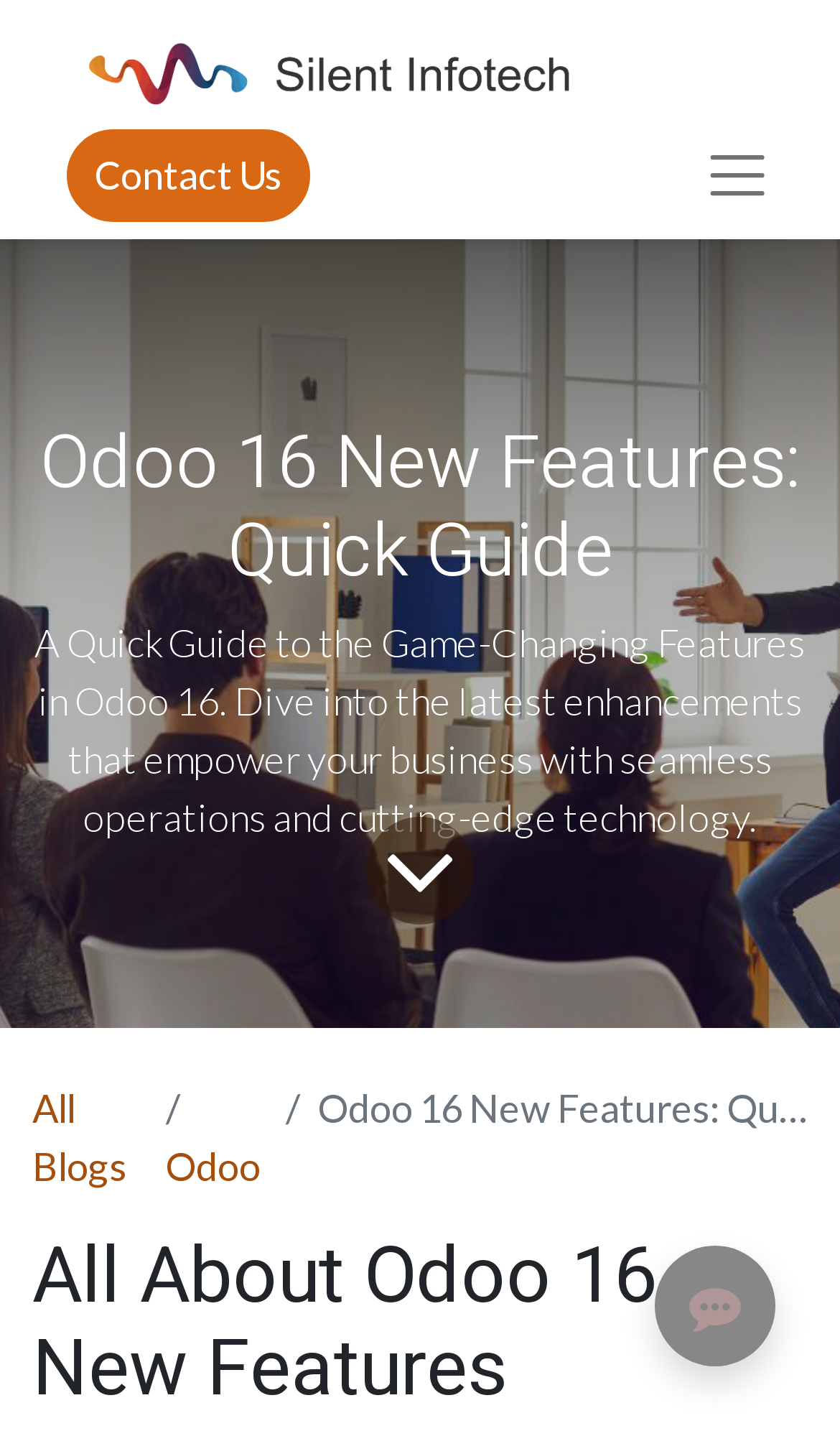What is the purpose of the 'To blog content' link?
Provide a well-explained and detailed answer to the question.

The 'To blog content' link is placed below the introductory text, suggesting that it leads to the full blog content, allowing users to read more about the topic.